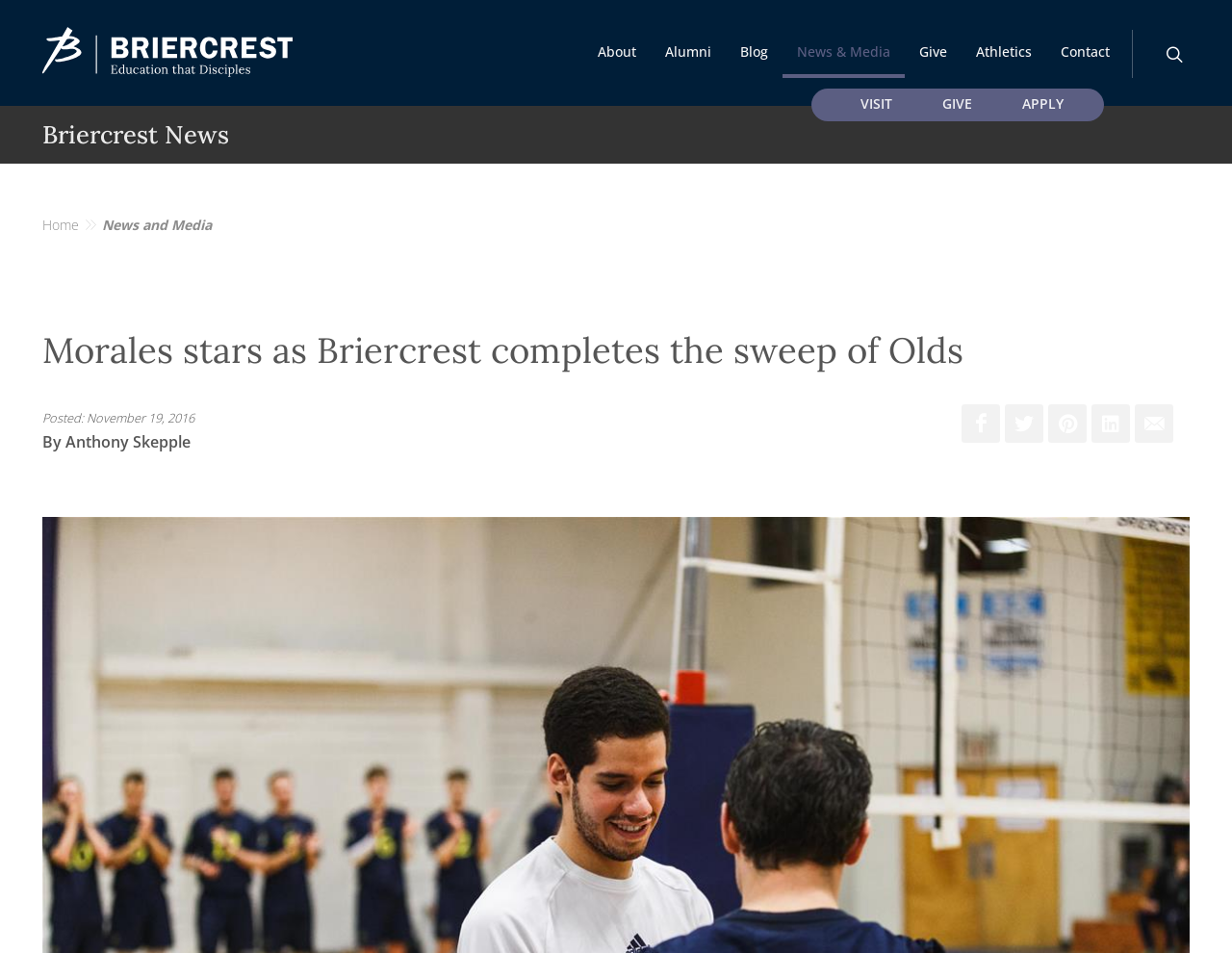What is the date of the news article?
Give a thorough and detailed response to the question.

The date is located below the title of the news article, and it is specified as 'Posted: November 19, 2016'.